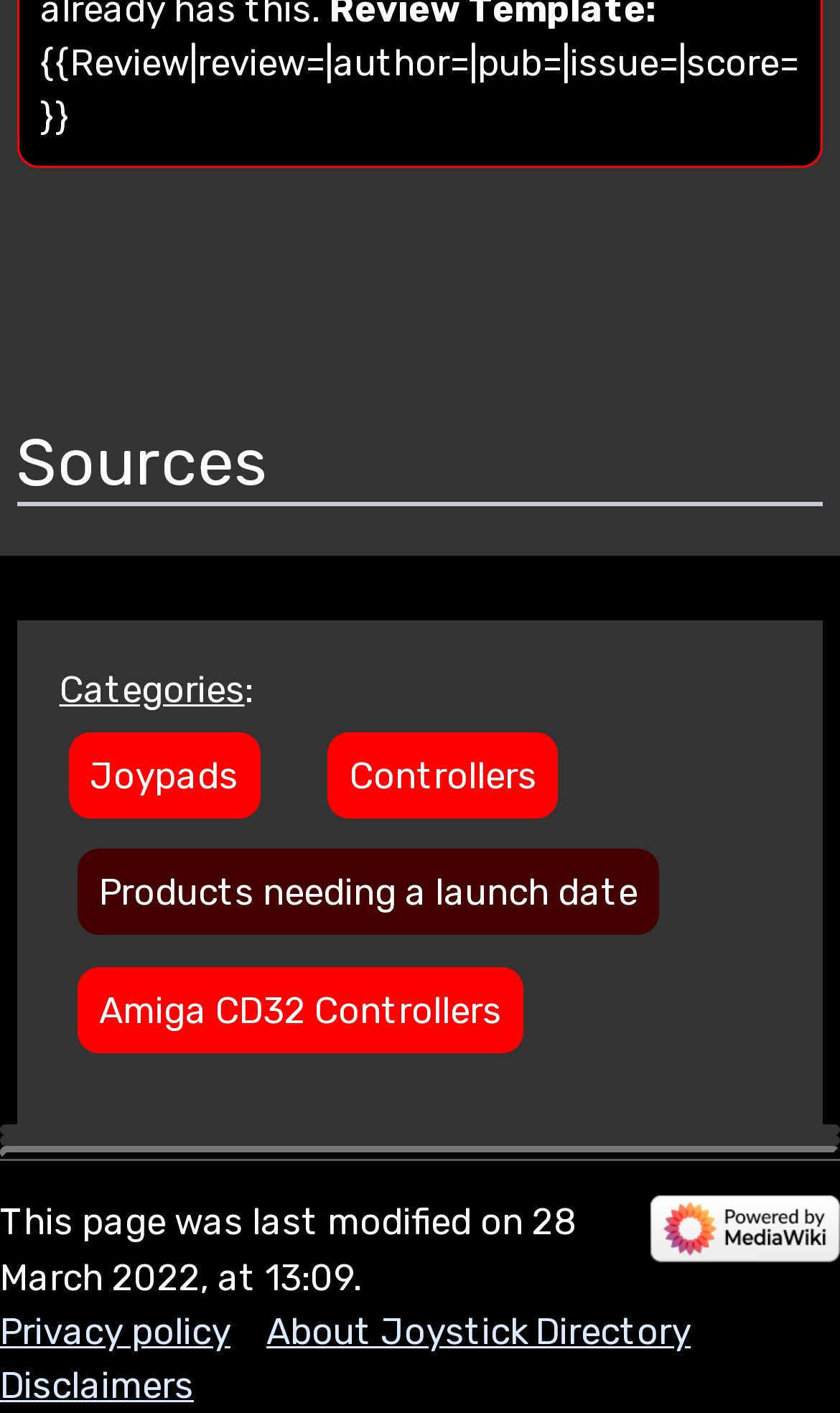Determine the bounding box coordinates of the clickable region to execute the instruction: "Learn about Amiga CD32 controllers". The coordinates should be four float numbers between 0 and 1, denoted as [left, top, right, bottom].

[0.092, 0.684, 0.623, 0.745]